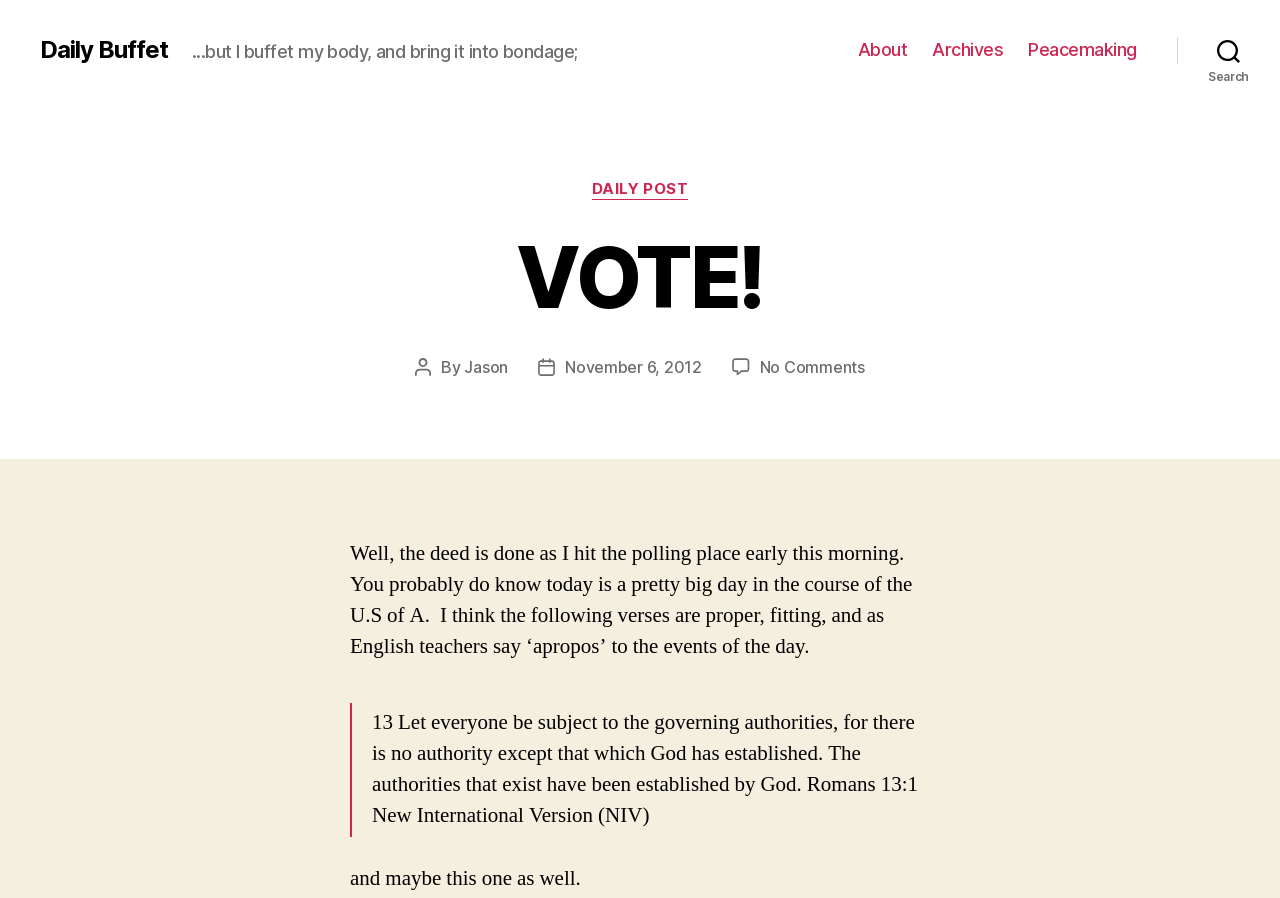Predict the bounding box coordinates of the area that should be clicked to accomplish the following instruction: "Click on the 'Daily Buffet' link". The bounding box coordinates should consist of four float numbers between 0 and 1, i.e., [left, top, right, bottom].

[0.031, 0.042, 0.131, 0.069]